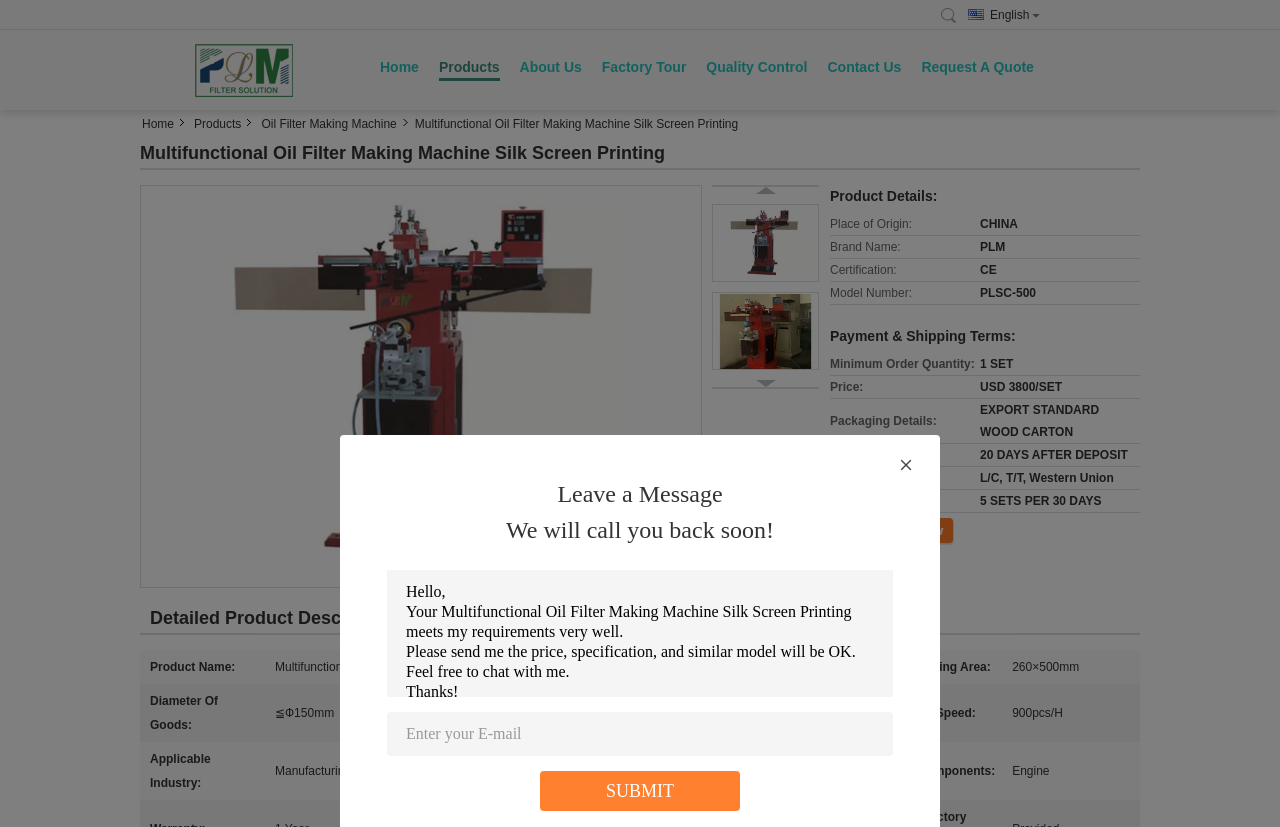Identify the bounding box coordinates for the UI element described as: "title="Hebei Leiman Filter Material Co.,Ltd"". The coordinates should be provided as four floats between 0 and 1: [left, top, right, bottom].

[0.109, 0.048, 0.281, 0.121]